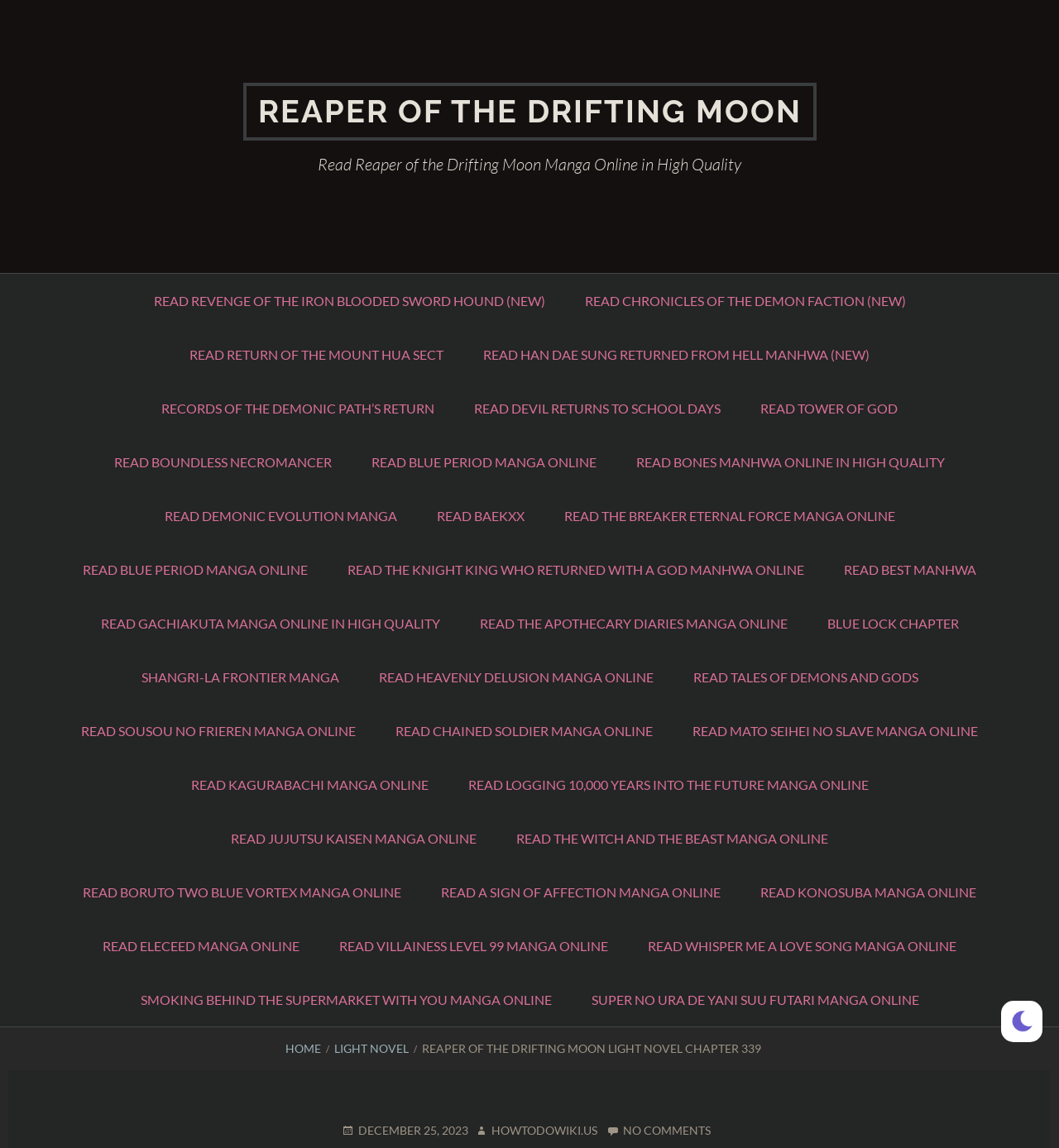Identify the bounding box coordinates of the area you need to click to perform the following instruction: "Click on READ REVENGE OF THE IRON BLOODED SWORD HOUND (NEW)".

[0.126, 0.238, 0.533, 0.285]